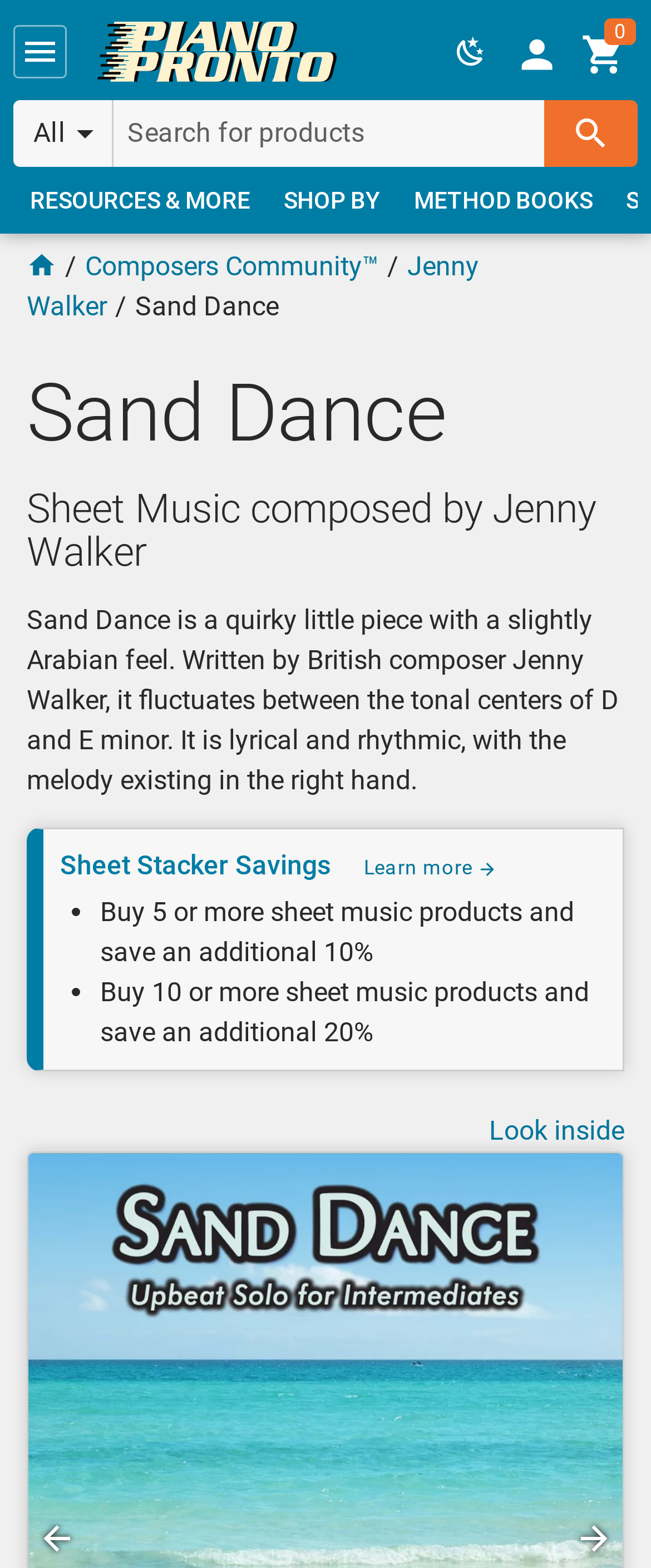Show the bounding box coordinates of the region that should be clicked to follow the instruction: "Search for products."

[0.176, 0.064, 0.836, 0.106]